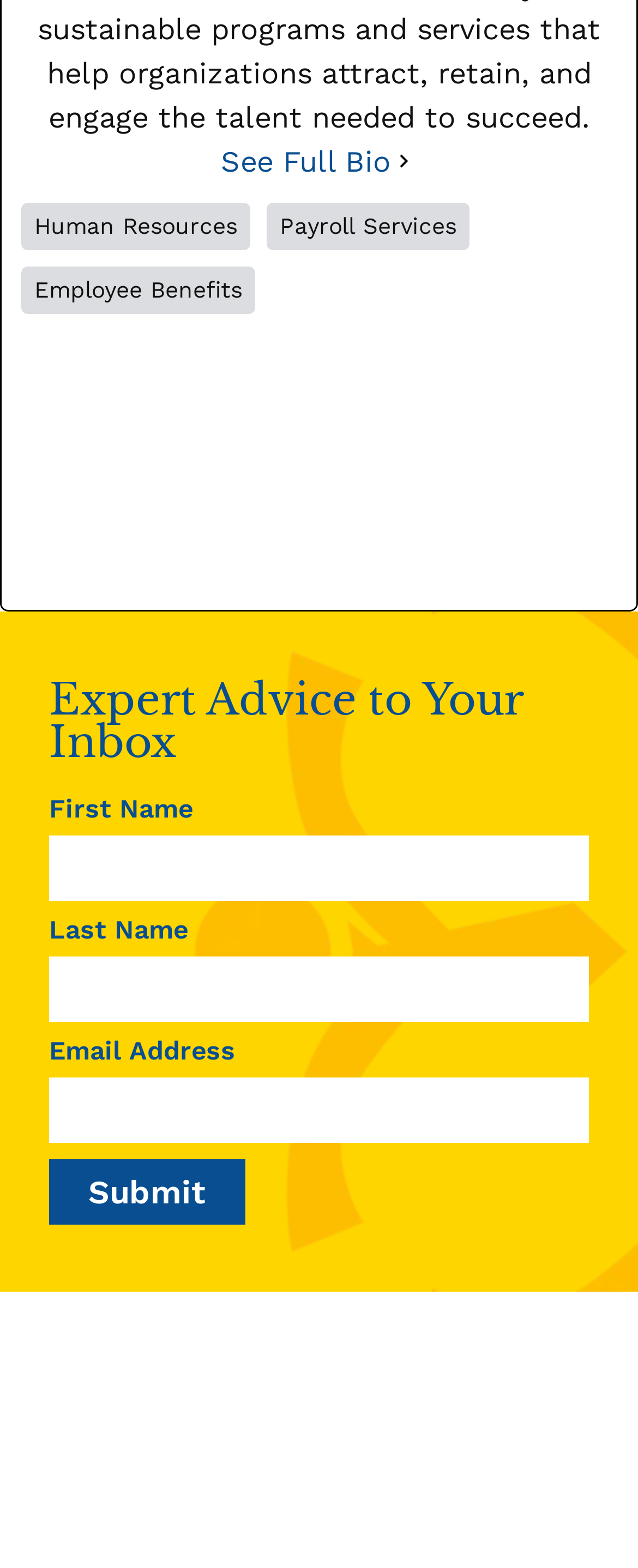Identify the bounding box coordinates necessary to click and complete the given instruction: "Log in to the forum".

None